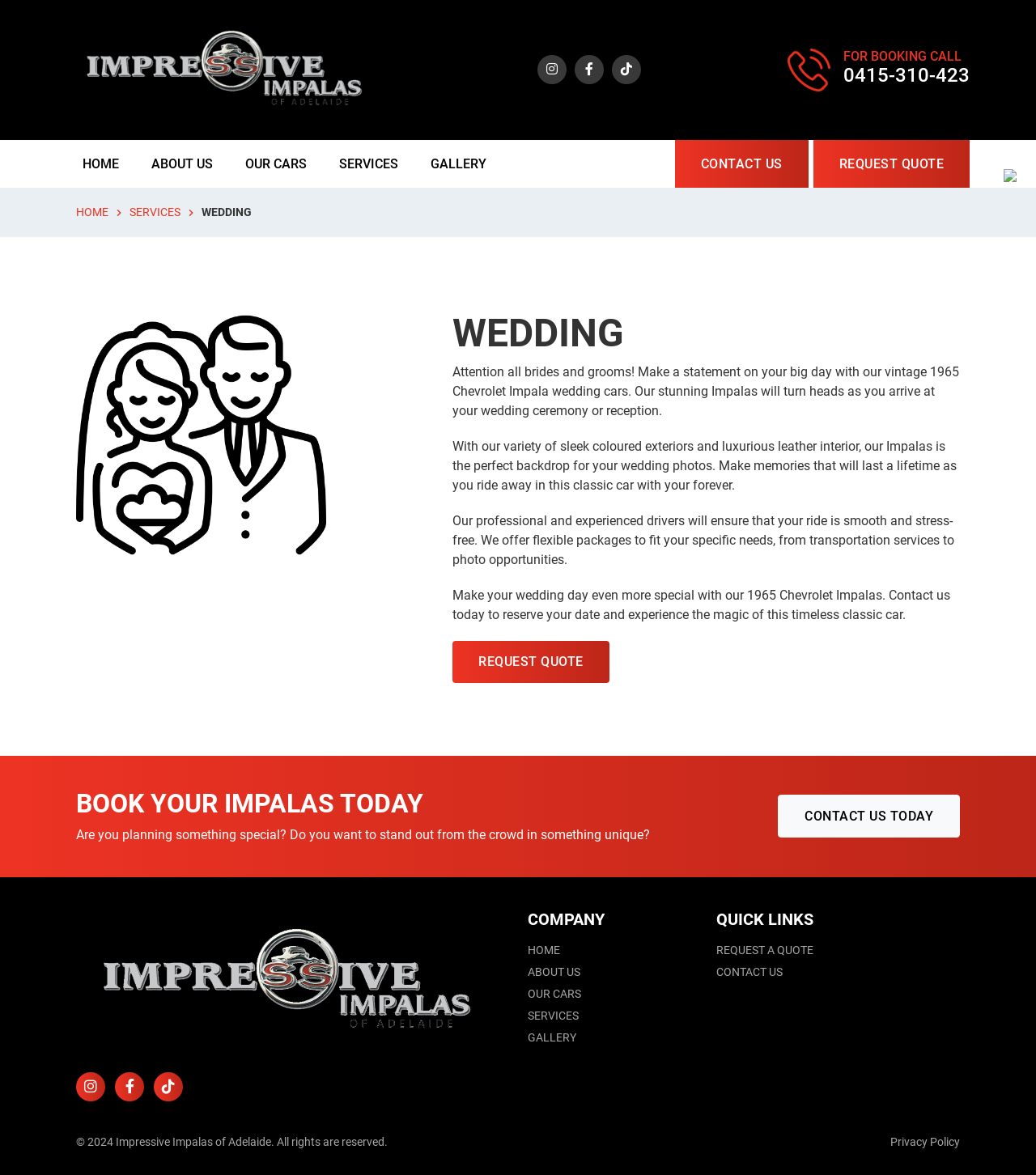Please identify the bounding box coordinates of the element I need to click to follow this instruction: "Request a quote".

[0.437, 0.546, 0.588, 0.581]